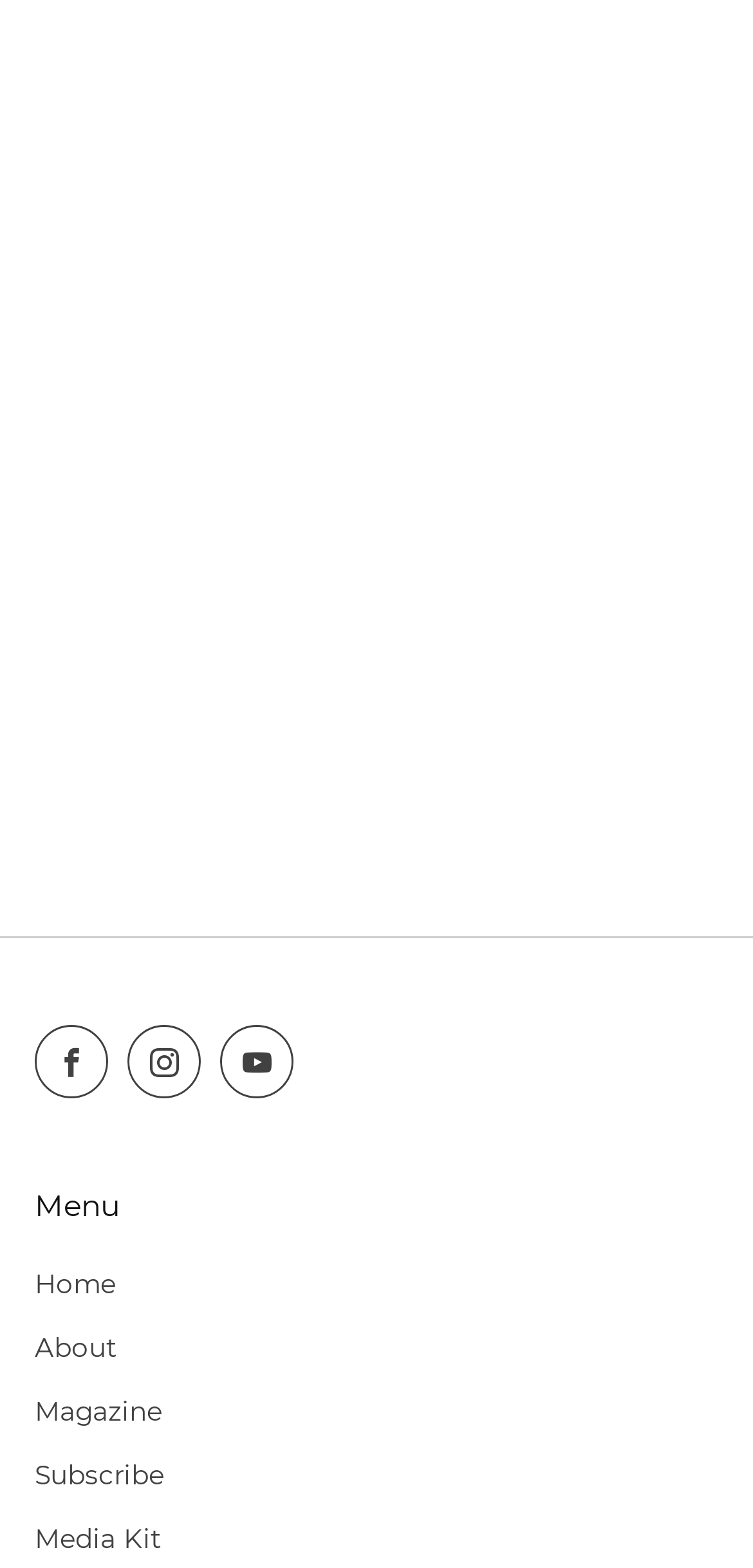Find the bounding box coordinates for the area you need to click to carry out the instruction: "Visit Facebook page". The coordinates should be four float numbers between 0 and 1, indicated as [left, top, right, bottom].

[0.718, 0.039, 0.749, 0.058]